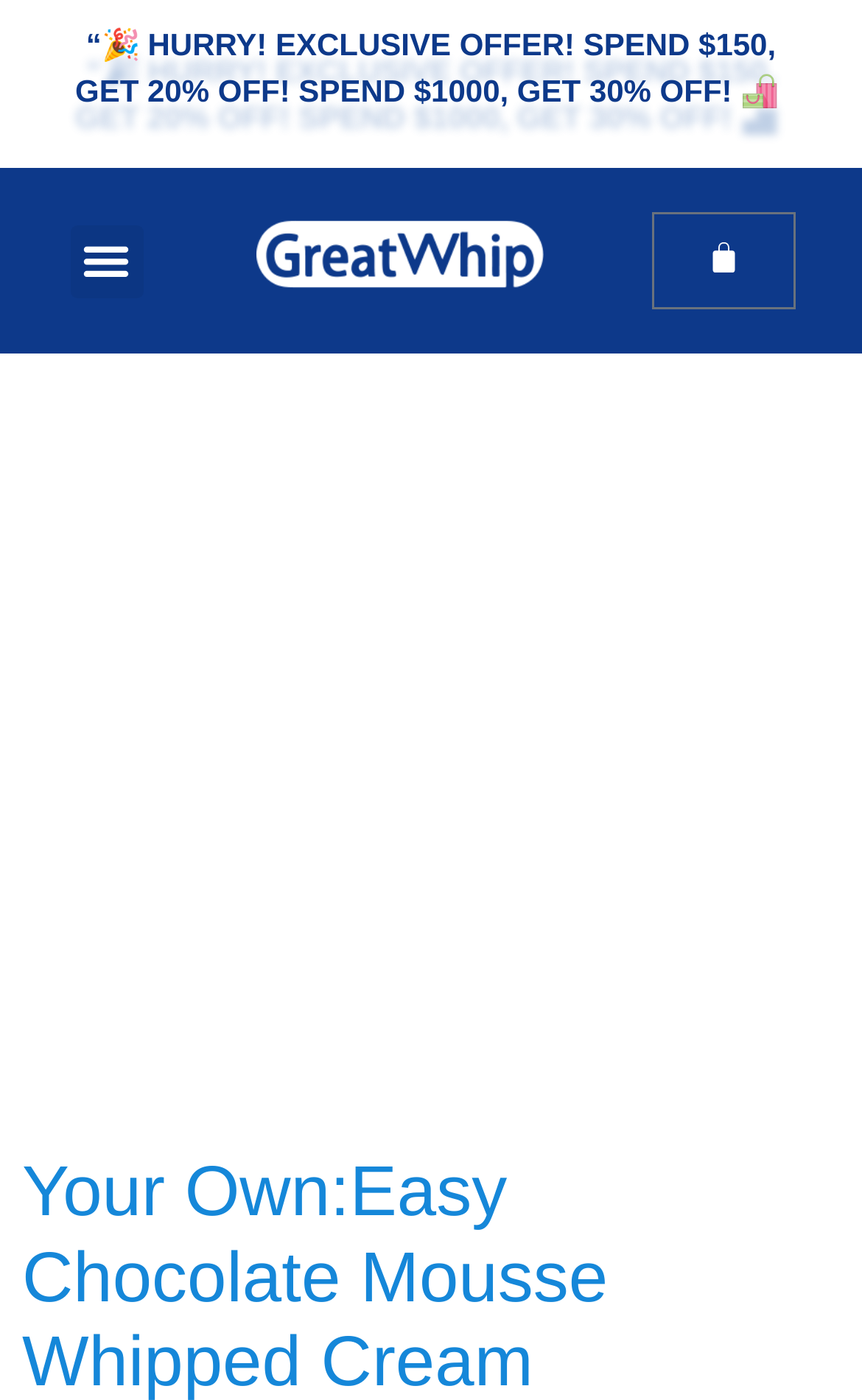Locate the bounding box of the UI element based on this description: "Menu". Provide four float numbers between 0 and 1 as [left, top, right, bottom].

[0.081, 0.161, 0.166, 0.213]